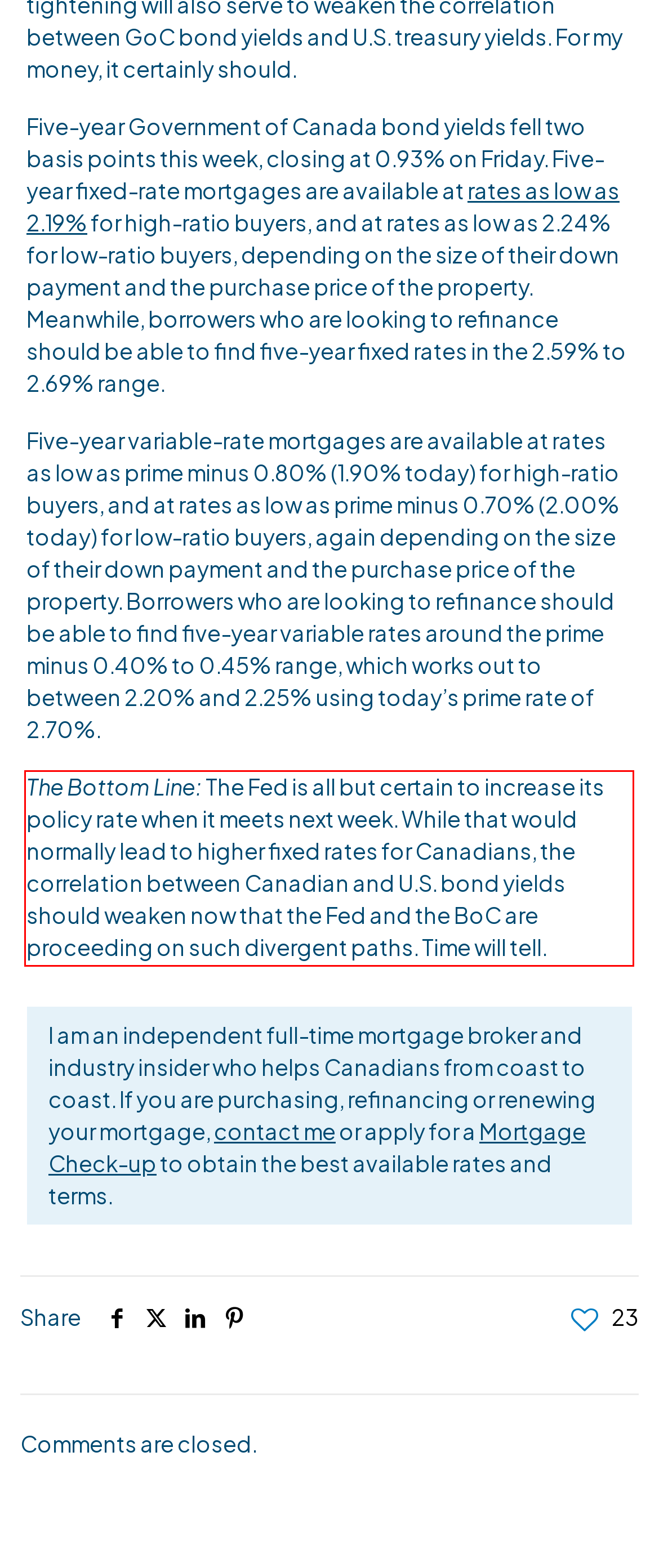Please analyze the screenshot of a webpage and extract the text content within the red bounding box using OCR.

The Bottom Line: The Fed is all but certain to increase its policy rate when it meets next week. While that would normally lead to higher fixed rates for Canadians, the correlation between Canadian and U.S. bond yields should weaken now that the Fed and the BoC are proceeding on such divergent paths. Time will tell.